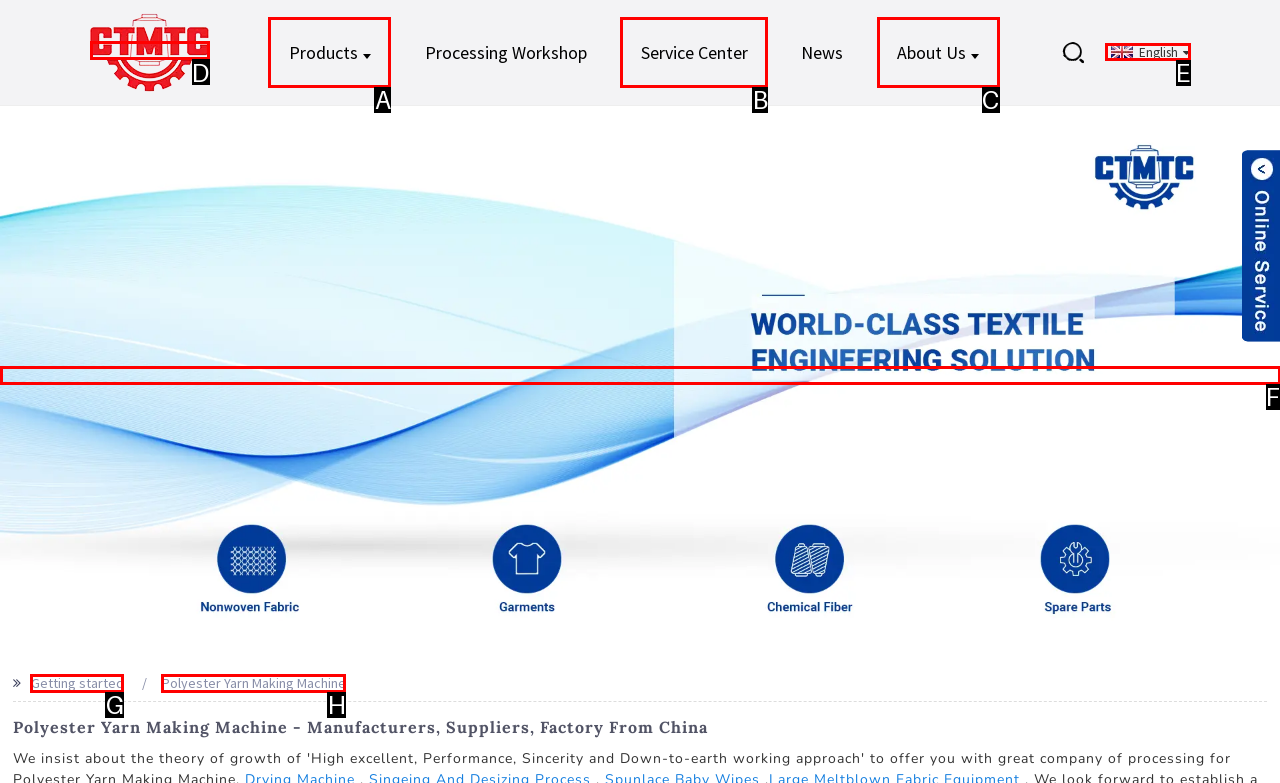Pick the right letter to click to achieve the task: Switch to English
Answer with the letter of the correct option directly.

E